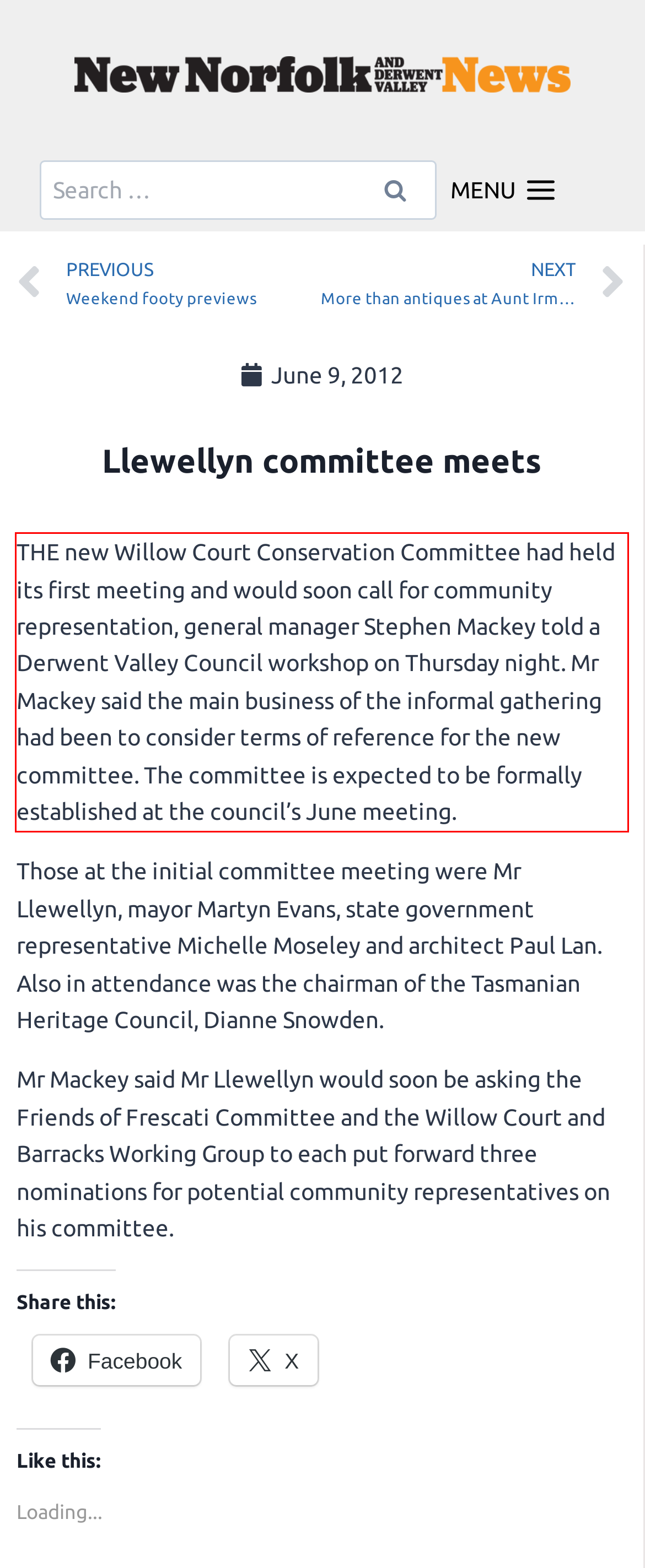Your task is to recognize and extract the text content from the UI element enclosed in the red bounding box on the webpage screenshot.

THE new Willow Court Conservation Committee had held its first meeting and would soon call for community representation, general manager Stephen Mackey told a Derwent Valley Council workshop on Thursday night. Mr Mackey said the main business of the informal gathering had been to consider terms of reference for the new committee. The committee is expected to be formally established at the council’s June meeting.